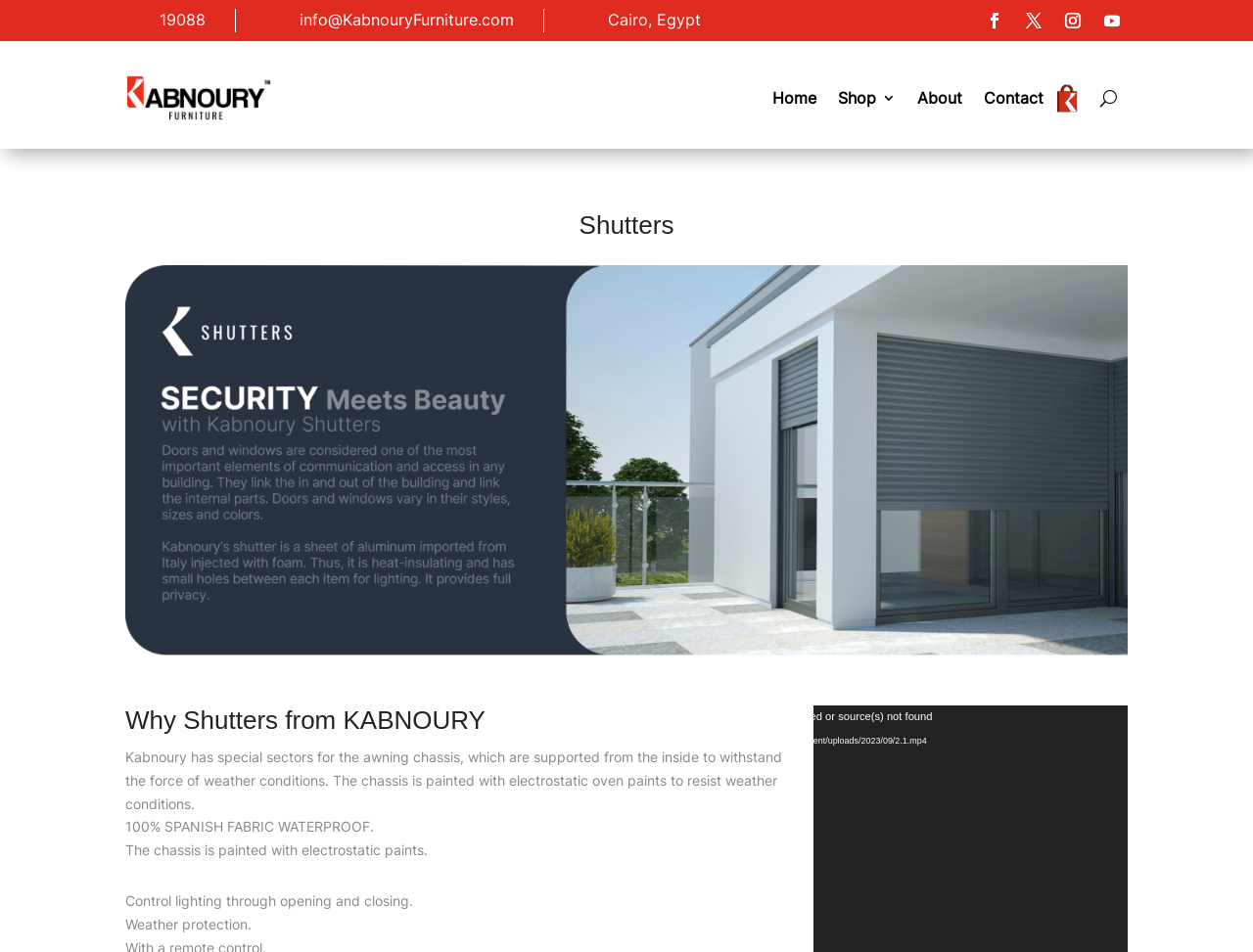Please find the bounding box for the following UI element description. Provide the coordinates in (top-left x, top-left y, bottom-right x, bottom-right y) format, with values between 0 and 1: Download File: https://mkr-eg.cloud/wp-content/uploads/2023/09/2.1.mp4

[0.501, 0.766, 0.876, 0.791]